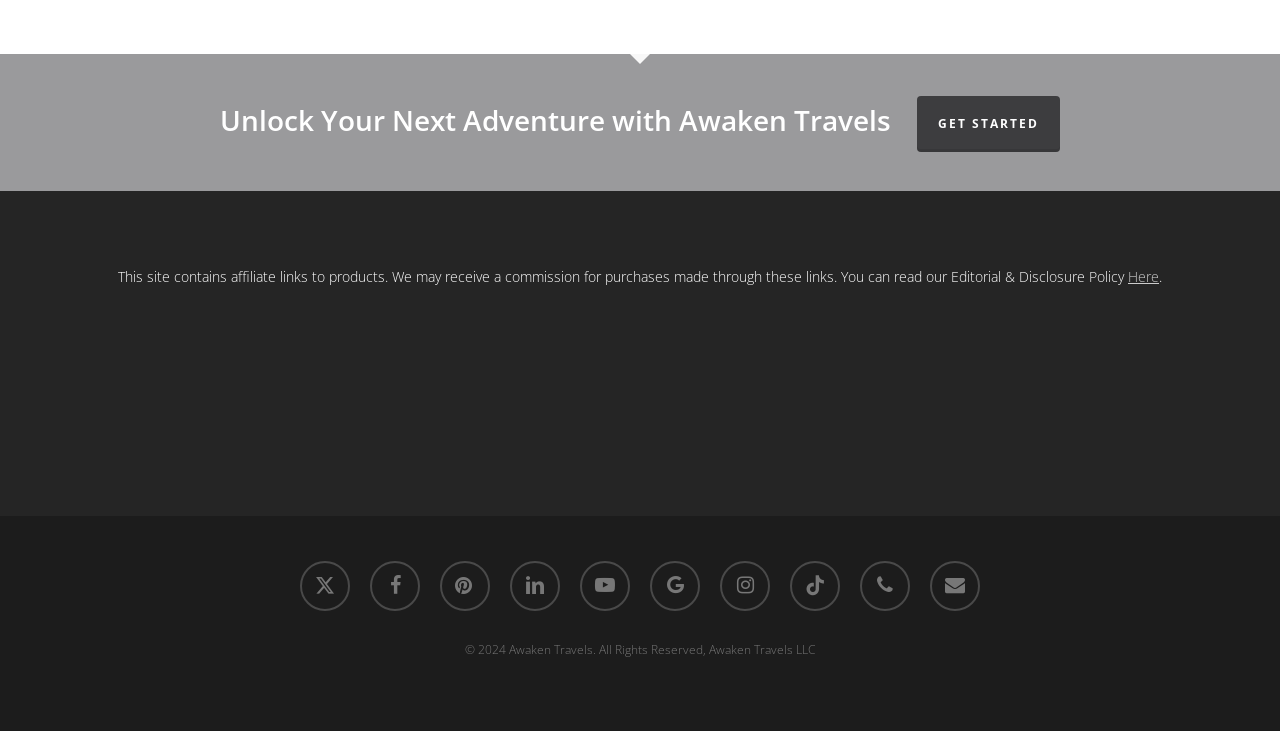Review the image closely and give a comprehensive answer to the question: What is the purpose of the links at the bottom of the page?

The links at the bottom of the page, including 'x-twitter', 'facebook', 'pinterest', and others, are social media links and contact links, allowing users to connect with the company on various platforms and get in touch with them.